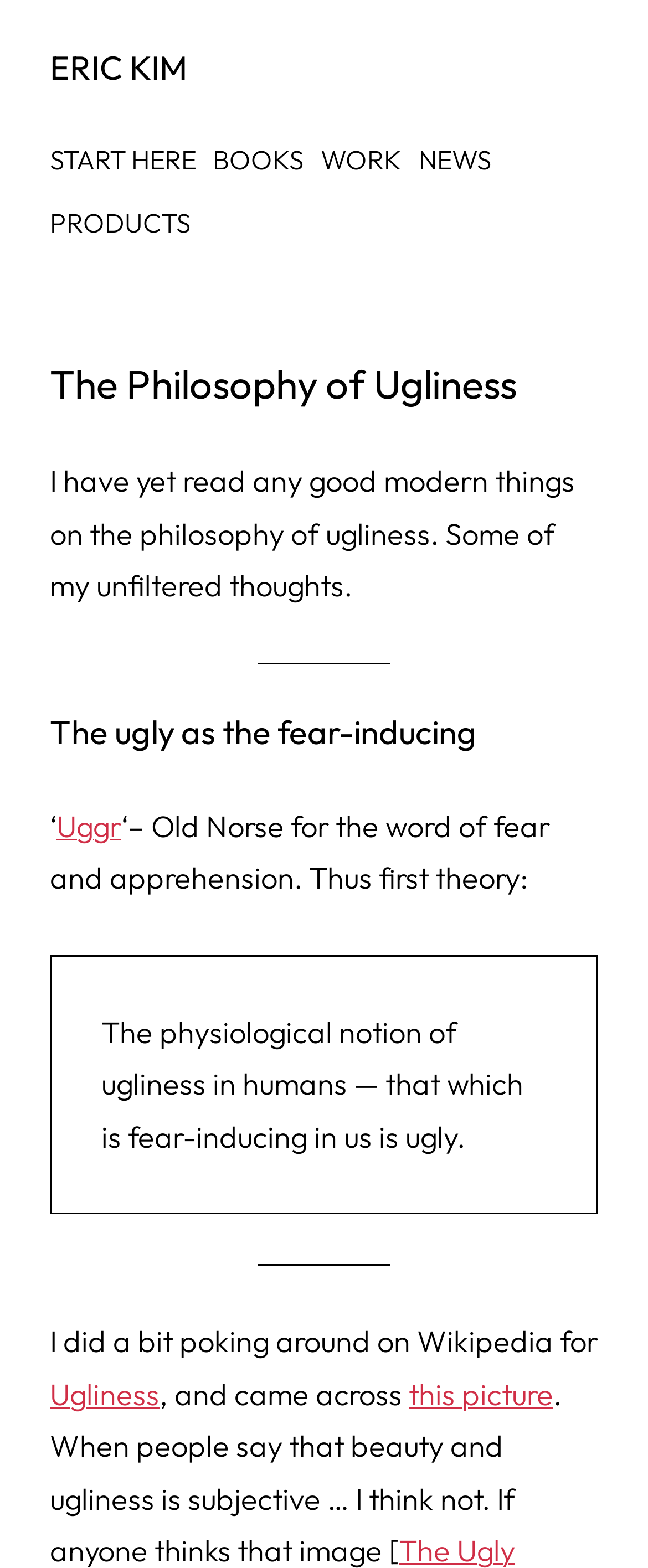What is the topic of the article?
Please answer the question as detailed as possible based on the image.

The topic of the article is found in the heading element below the author's name, which is 'The Philosophy of Ugliness'. This is also the title of the webpage, indicating that the article is about this specific topic.